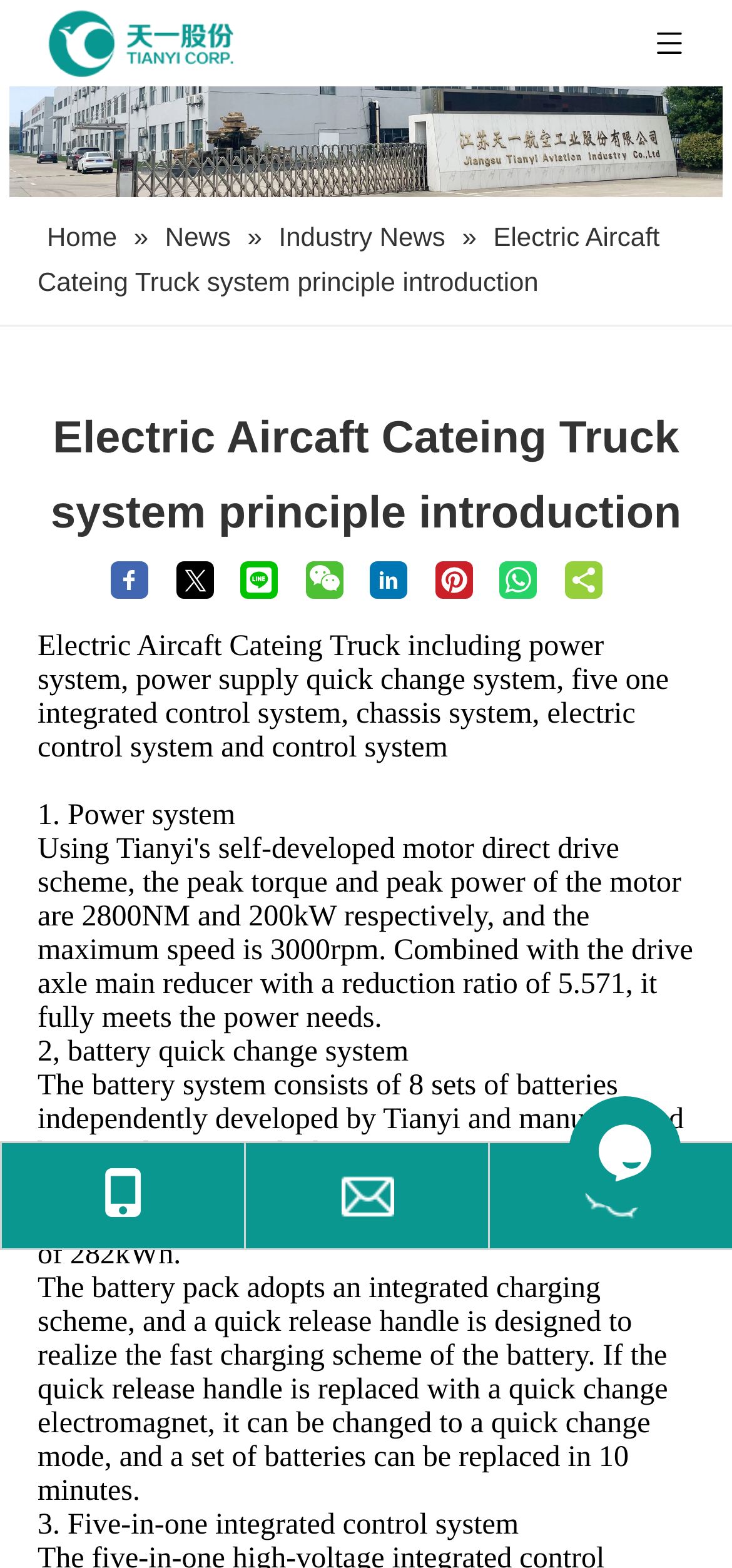What is the company name?
Use the image to answer the question with a single word or phrase.

Jiangsu Tianyi Aviation Industy Co., Ltd.